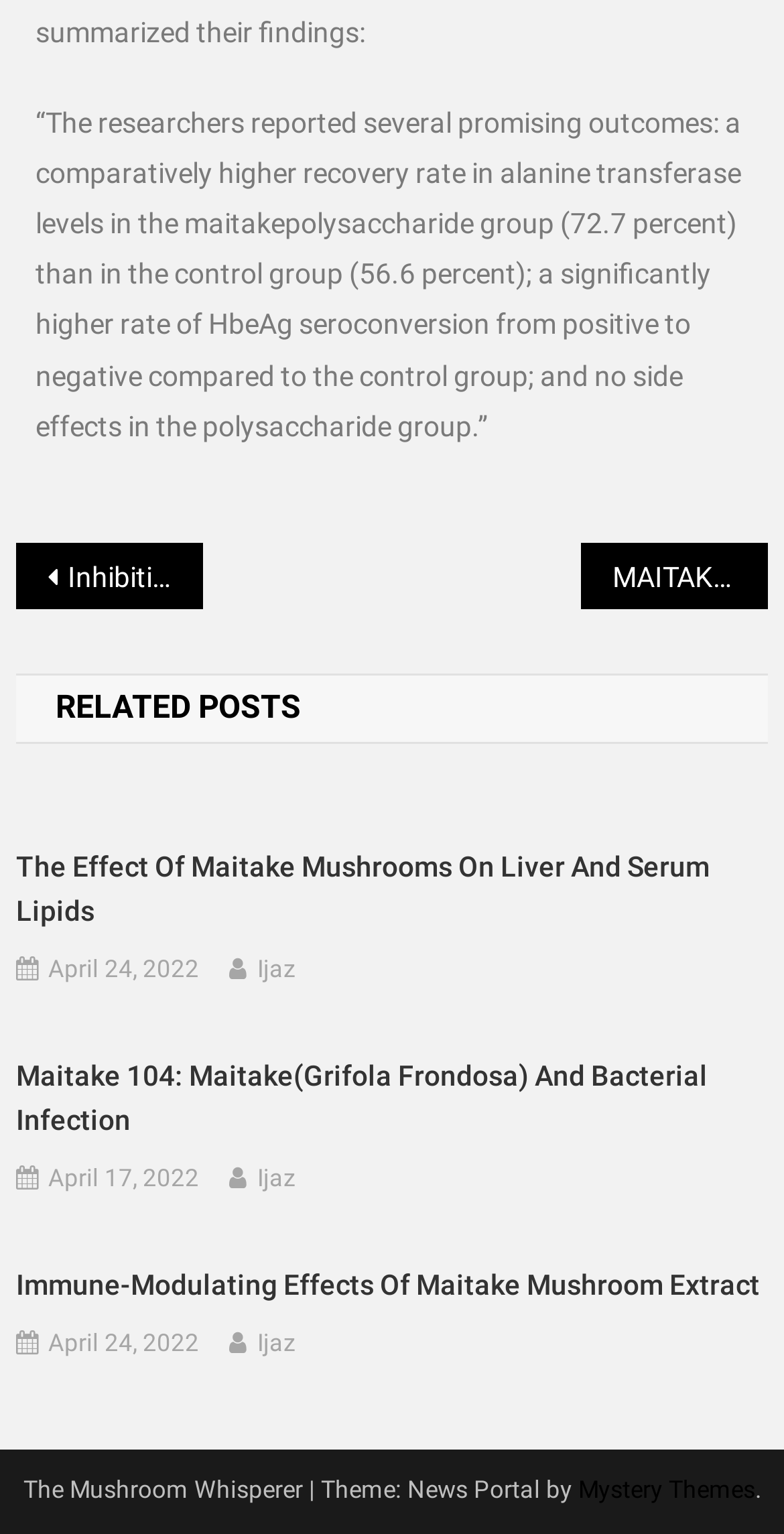Please look at the image and answer the question with a detailed explanation: How many links are there in the 'RELATED POSTS' section?

The 'RELATED POSTS' section contains three headings with two links each, one for the heading and one for the date and author, making a total of six links in this section.